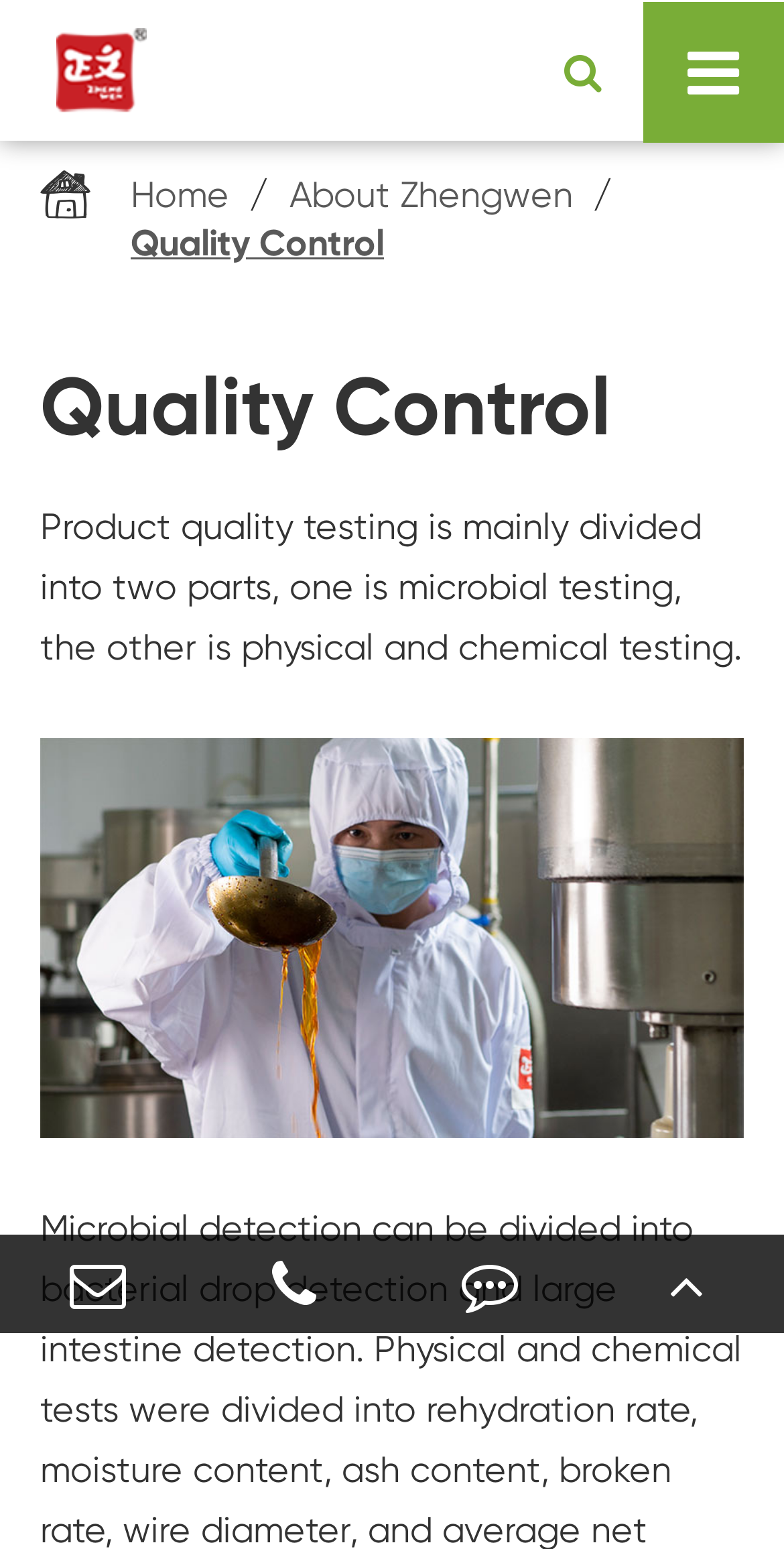Give a complete and precise description of the webpage's appearance.

The webpage is about Quality Control at Anhui Three Brothers Potato Industry Co., Ltd. At the top left, there is a logo of the company, which is an image with a link to the company's homepage. Next to the logo, there is a link to the company's homepage with the text "Anhui Three Brothers Potato Industry Co., Ltd.". 

On the top right, there is a navigation menu with four links: "Home", "About Zhengwen", "Quality Control", and an empty link. Below the navigation menu, there is a heading "Quality Control" that spans almost the entire width of the page.

Under the heading, there is a paragraph of text that explains the two parts of product quality testing: microbial testing and physical and chemical testing. Below the text, there is a large image related to Zhengwen Glass Noodles Quality Control, which takes up most of the page's width.

At the bottom of the page, there are five links: two social media links represented by icons, a phone number "+86-13757310390", a "Feedback" link, and a "TOP" link that likely takes the user back to the top of the page.